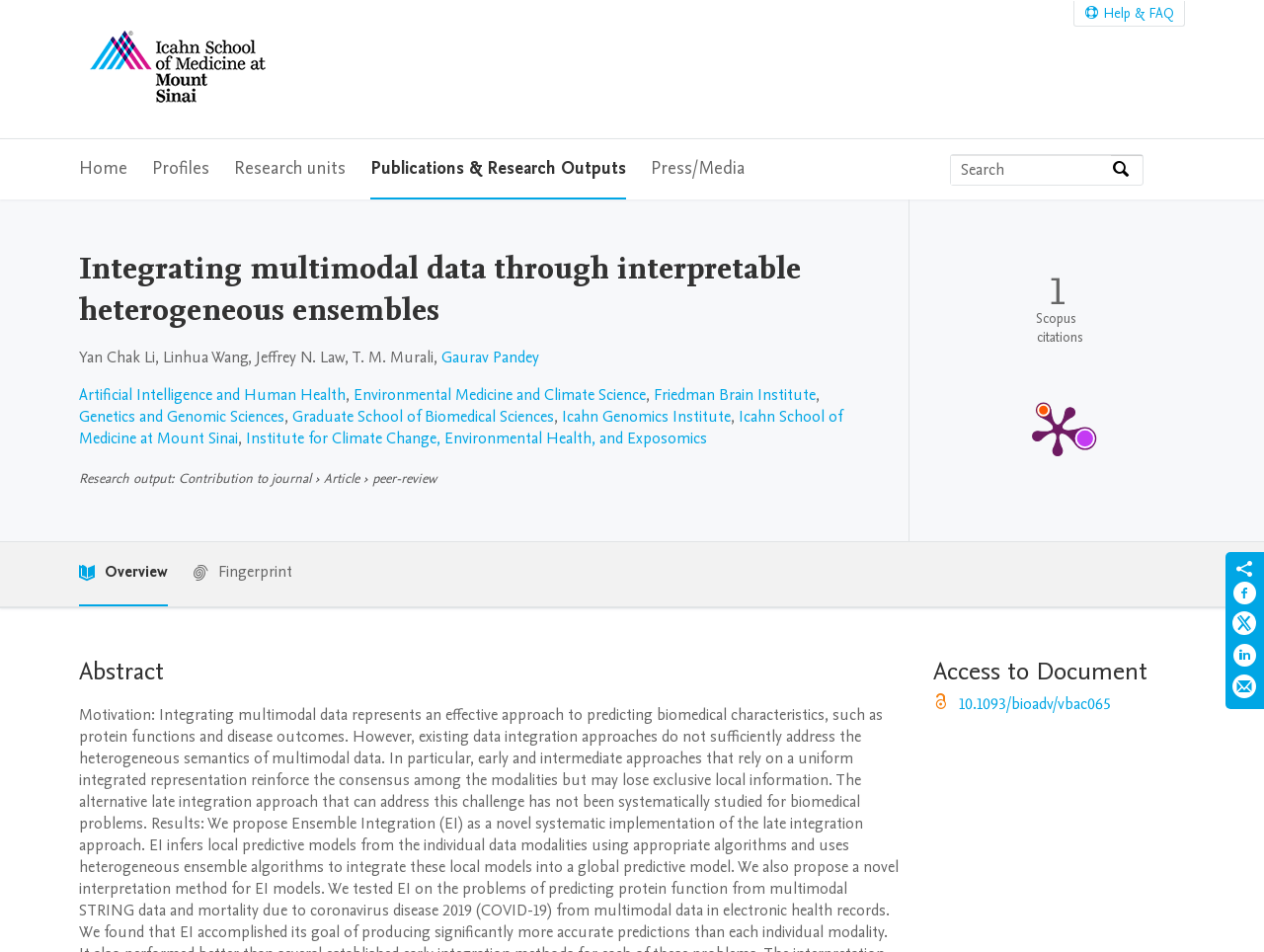Please specify the bounding box coordinates of the region to click in order to perform the following instruction: "Visit Icahn School of Medicine at Mount Sinai Home".

[0.062, 0.021, 0.219, 0.126]